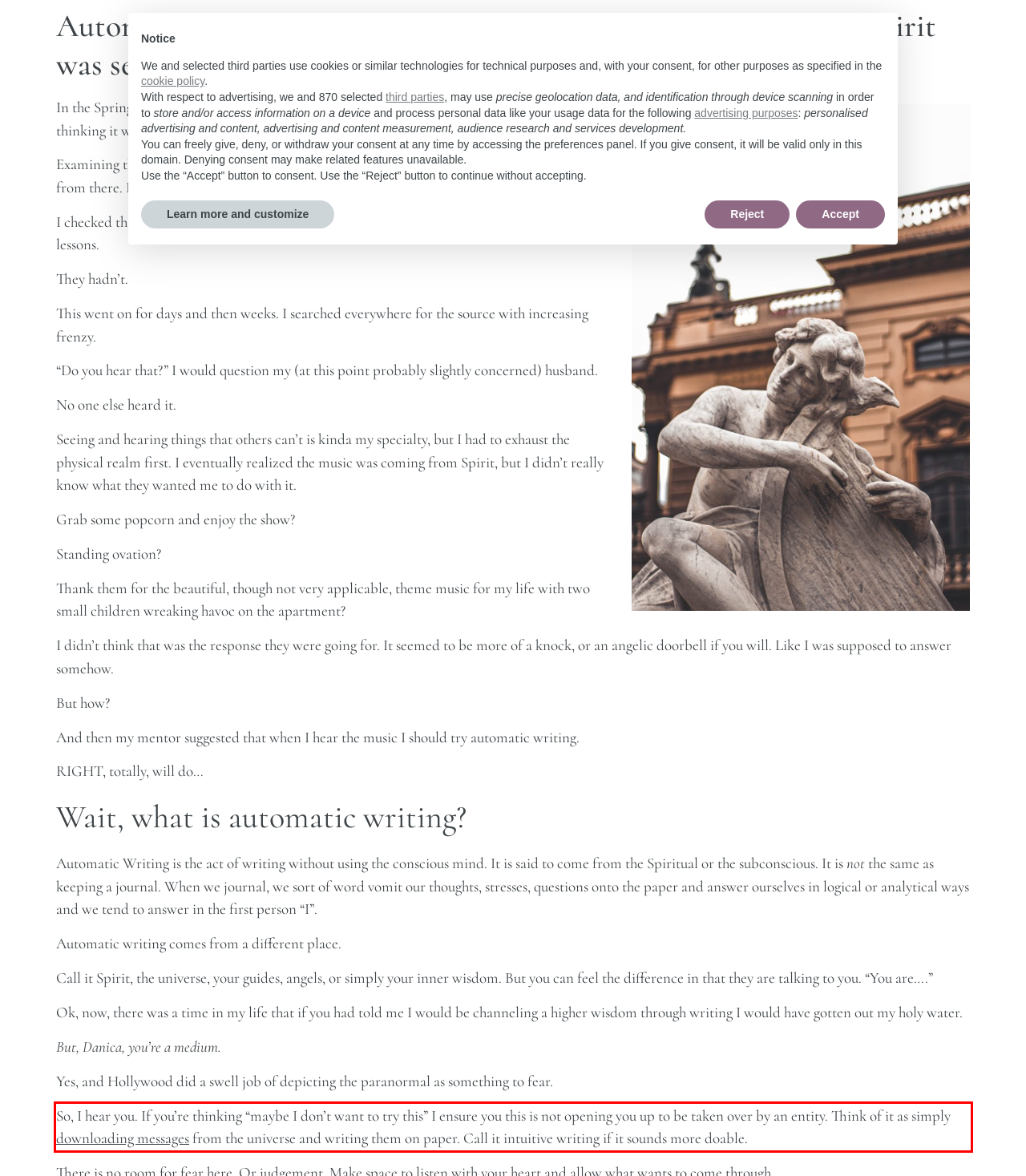Please examine the screenshot of the webpage and read the text present within the red rectangle bounding box.

So, I hear you. If you’re thinking “maybe I don’t want to try this” I ensure you this is not opening you up to be taken over by an entity. Think of it as simply downloading messages from the universe and writing them on paper. Call it intuitive writing if it sounds more doable.